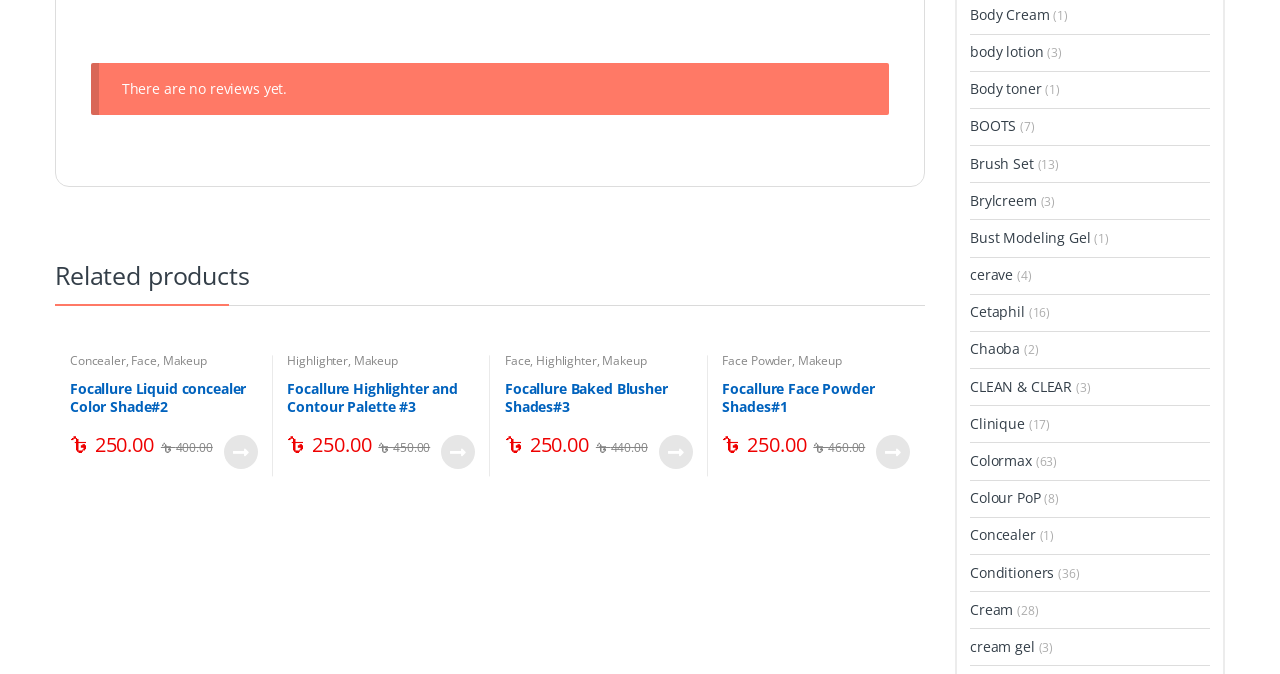Please specify the bounding box coordinates of the area that should be clicked to accomplish the following instruction: "Explore 'Face Powder'". The coordinates should consist of four float numbers between 0 and 1, i.e., [left, top, right, bottom].

[0.564, 0.523, 0.619, 0.548]